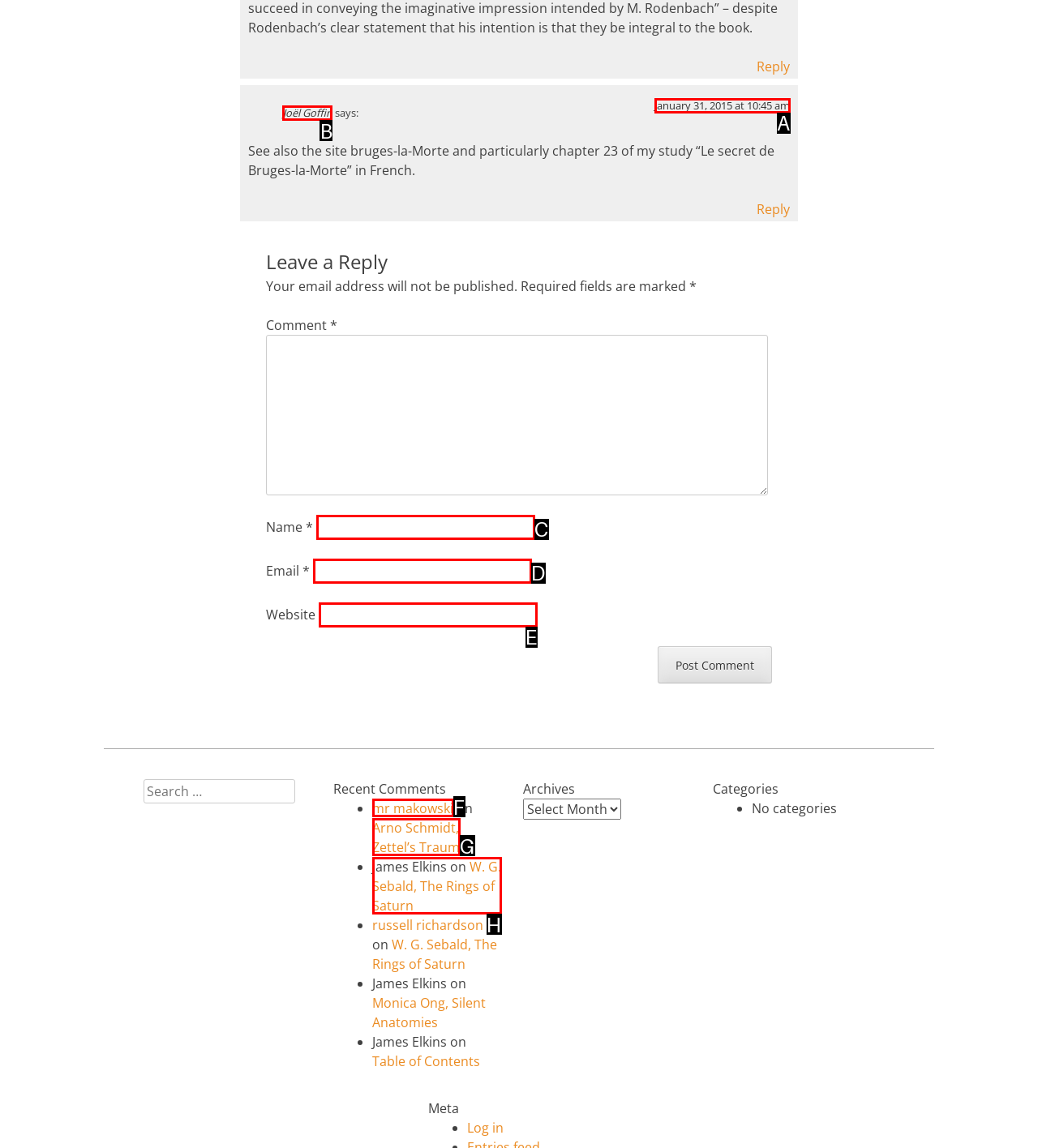Match the element description: mr makowski to the correct HTML element. Answer with the letter of the selected option.

F